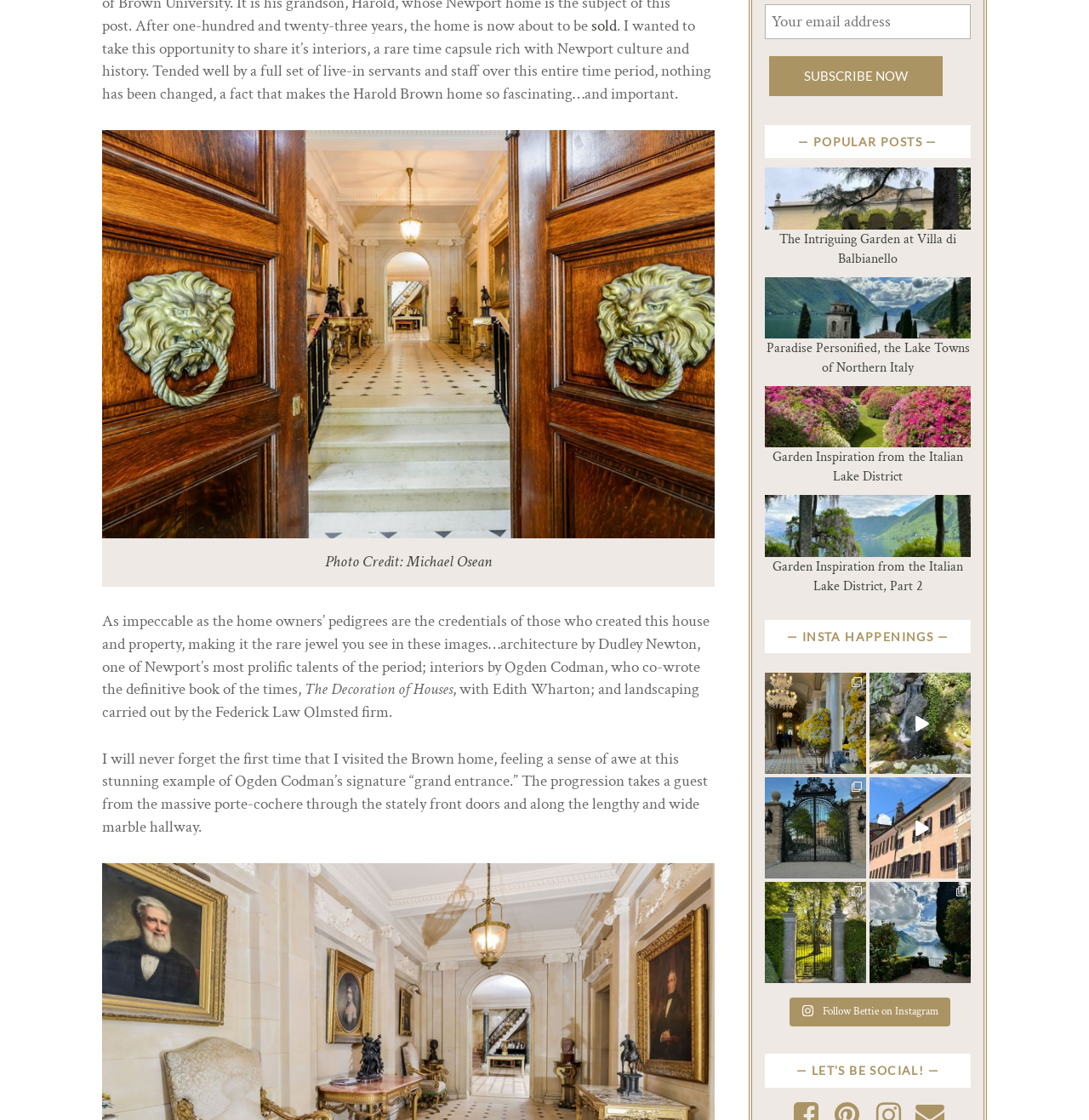Determine the bounding box coordinates of the UI element described below. Use the format (top-left x, top-left y, bottom-right x, bottom-right y) with floating point numbers between 0 and 1: Follow Bettie on Instagram

[0.725, 0.891, 0.873, 0.916]